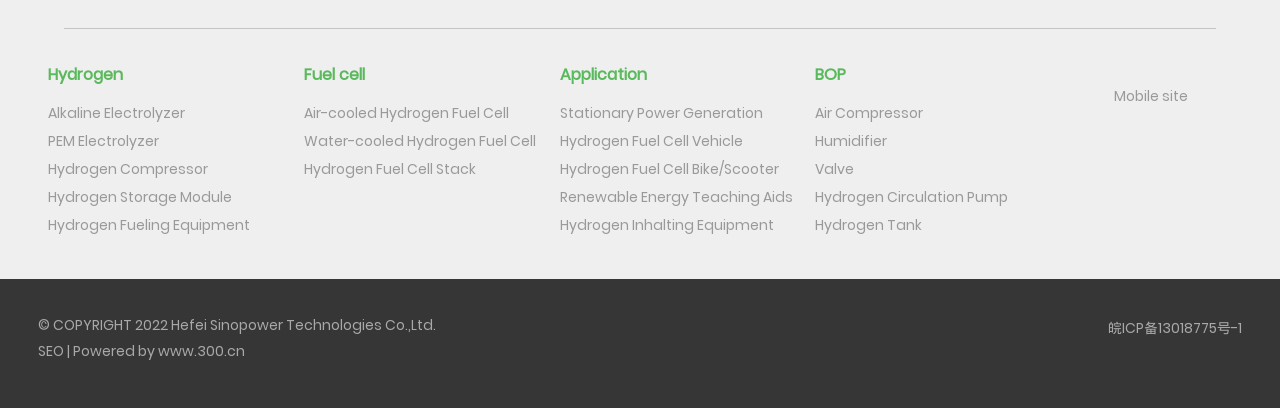Please identify the bounding box coordinates of the element I should click to complete this instruction: 'Learn about Stationary Power Generation'. The coordinates should be given as four float numbers between 0 and 1, like this: [left, top, right, bottom].

[0.437, 0.242, 0.621, 0.311]